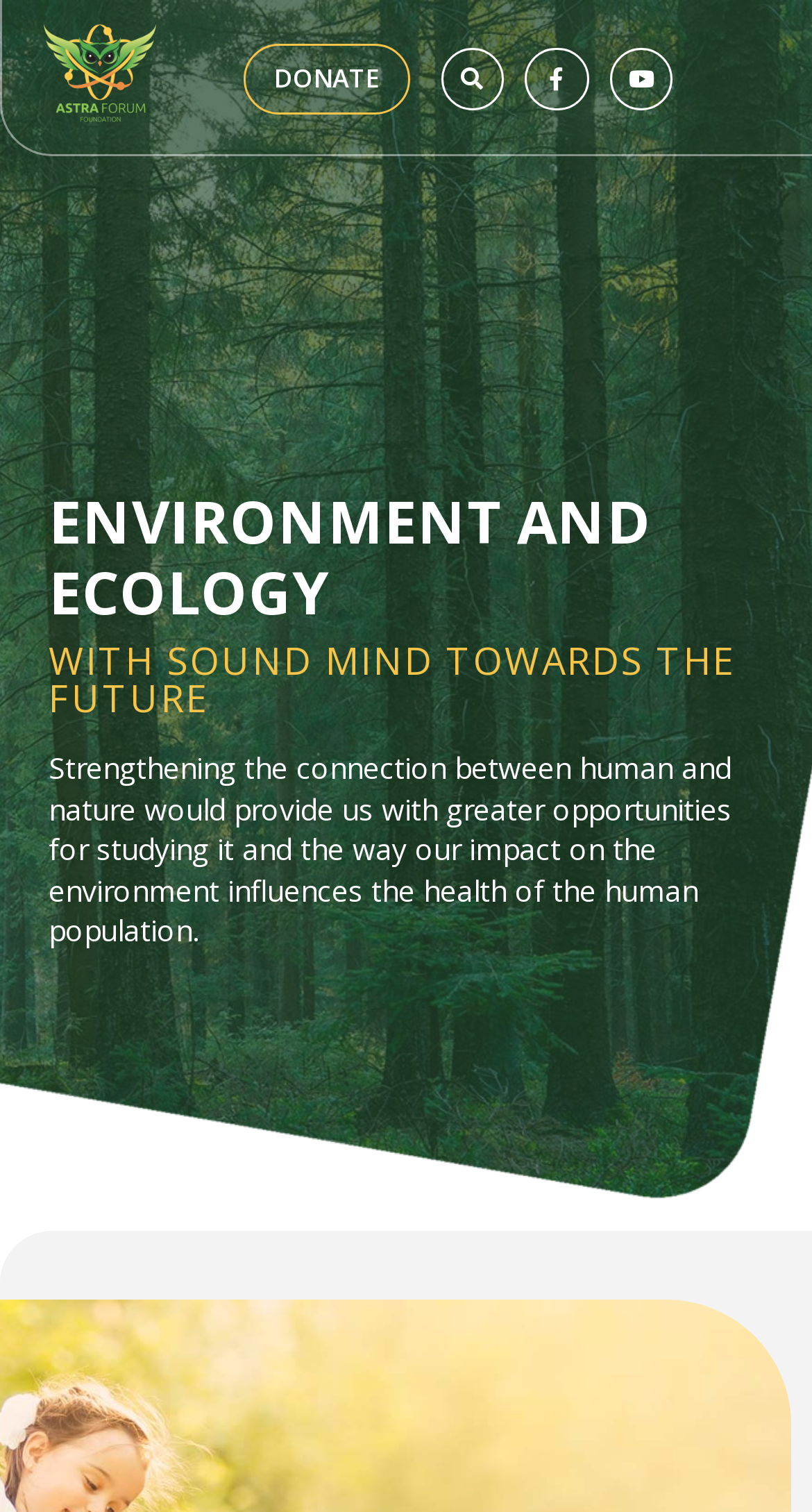Extract the primary heading text from the webpage.

ENVIRONMENT AND ECOLOGY